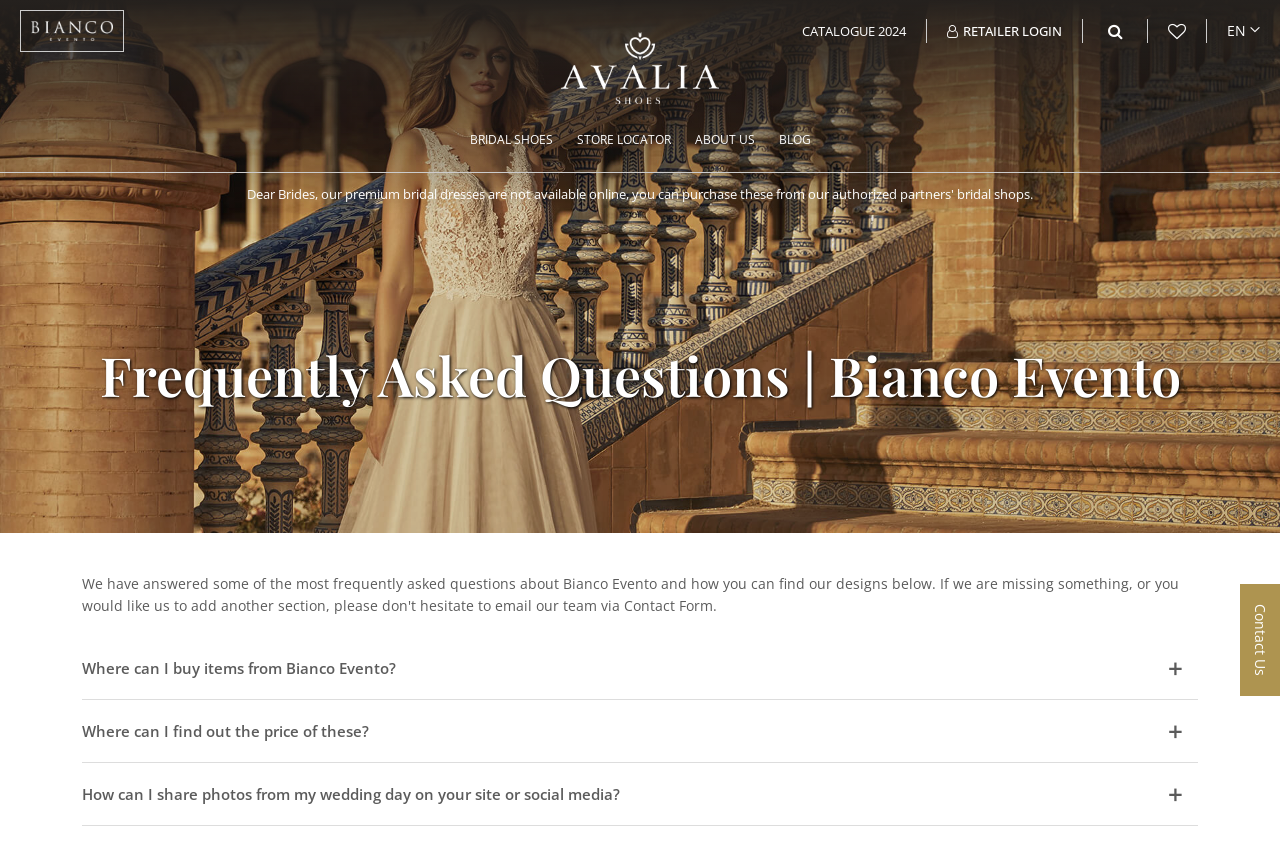Please identify the bounding box coordinates of the element's region that I should click in order to complete the following instruction: "Go to the store locator page". The bounding box coordinates consist of four float numbers between 0 and 1, i.e., [left, top, right, bottom].

[0.443, 0.128, 0.532, 0.205]